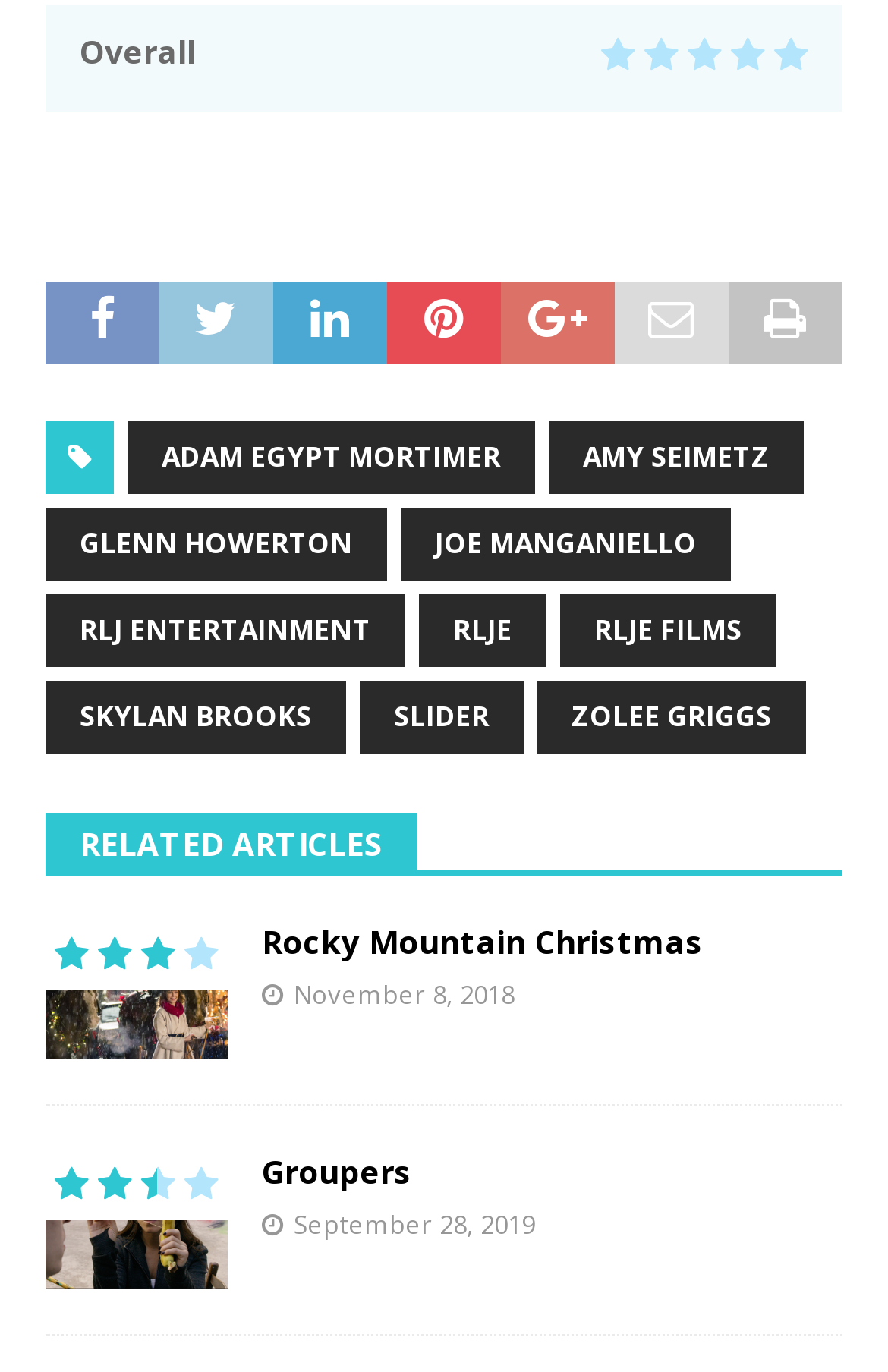Identify the bounding box coordinates for the UI element mentioned here: "Rocky Mountain Christmas". Provide the coordinates as four float values between 0 and 1, i.e., [left, top, right, bottom].

[0.295, 0.671, 0.792, 0.702]